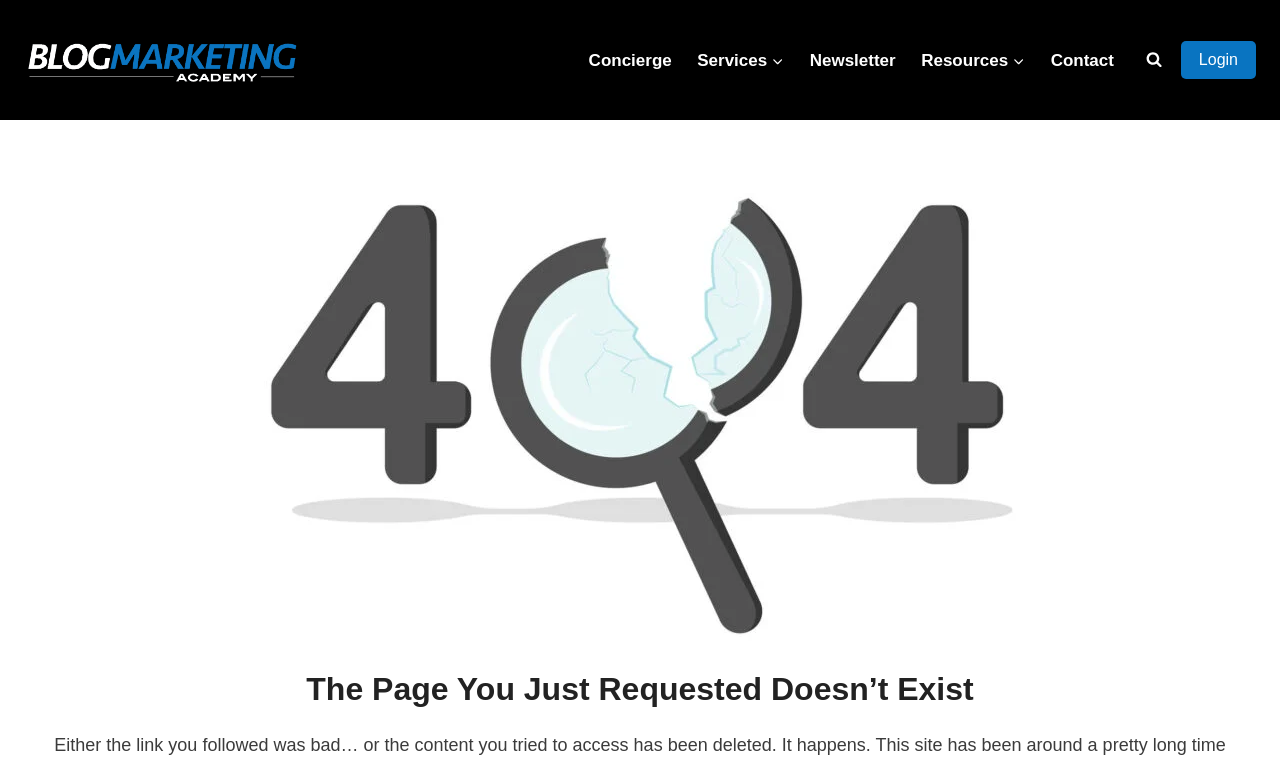How many main navigation links are there?
Based on the screenshot, answer the question with a single word or phrase.

5